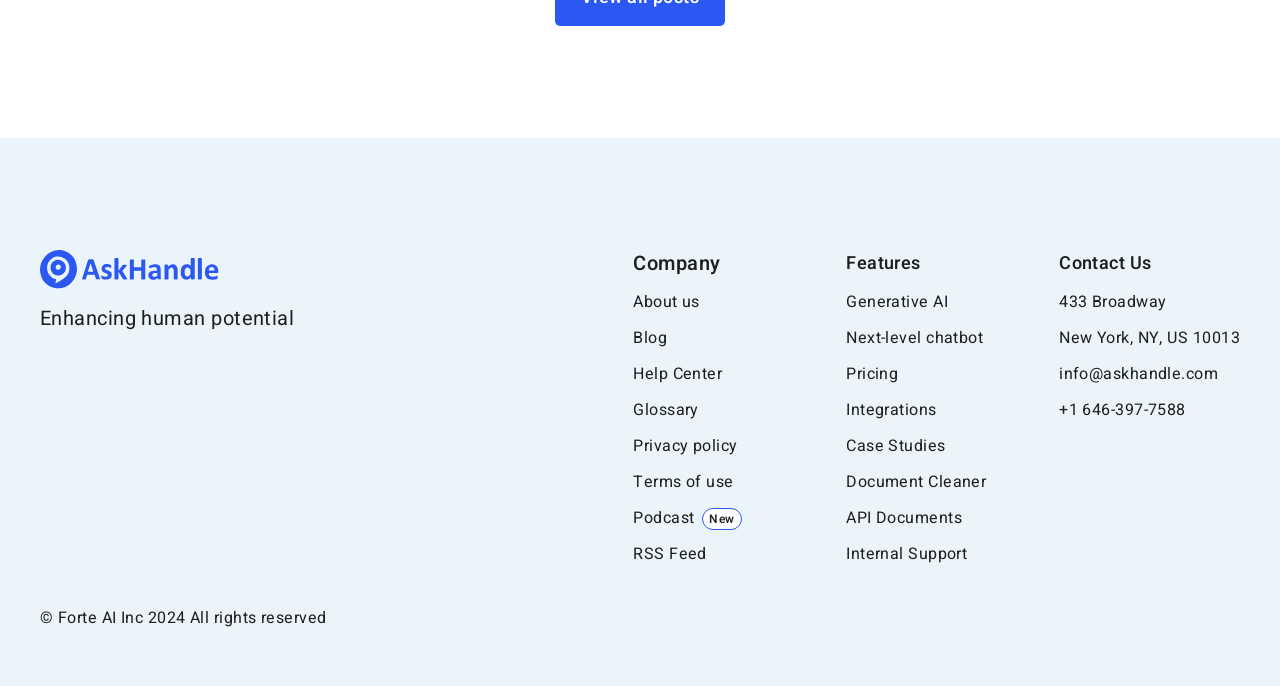Please identify the bounding box coordinates of the region to click in order to complete the task: "Follow AskHandle on Twitter". The coordinates must be four float numbers between 0 and 1, specified as [left, top, right, bottom].

[0.931, 0.633, 0.957, 0.683]